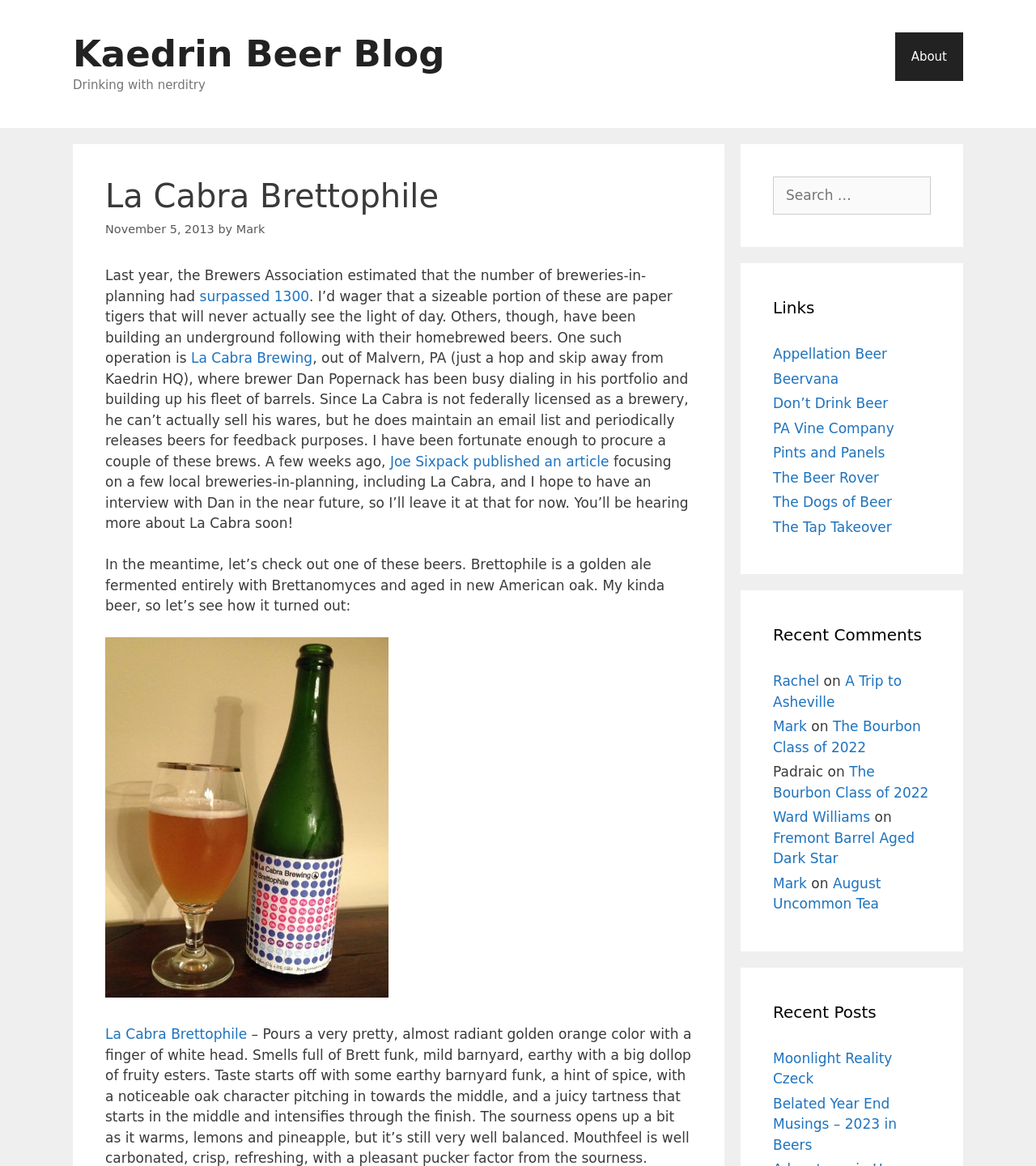Identify the bounding box coordinates of the clickable region to carry out the given instruction: "Visit the Kaedrin Beer Blog homepage".

[0.07, 0.028, 0.429, 0.065]